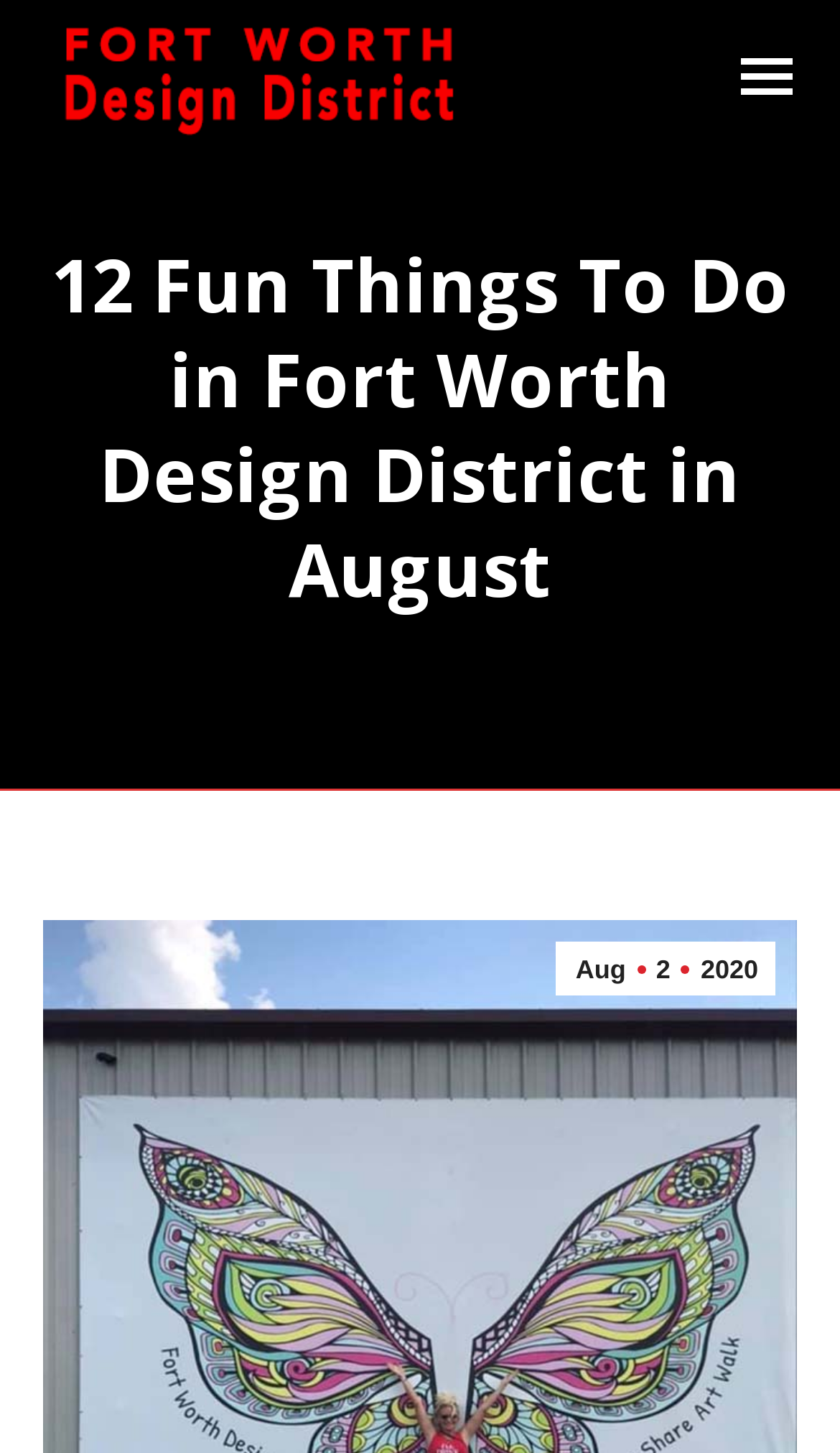Observe the image and answer the following question in detail: How many links are there in the main heading?

I counted the number of link elements within the main heading element, which is '12 Fun Things To Do in Fort Worth Design District in August', and found only one link element with the text 'Aug 2 2020'.